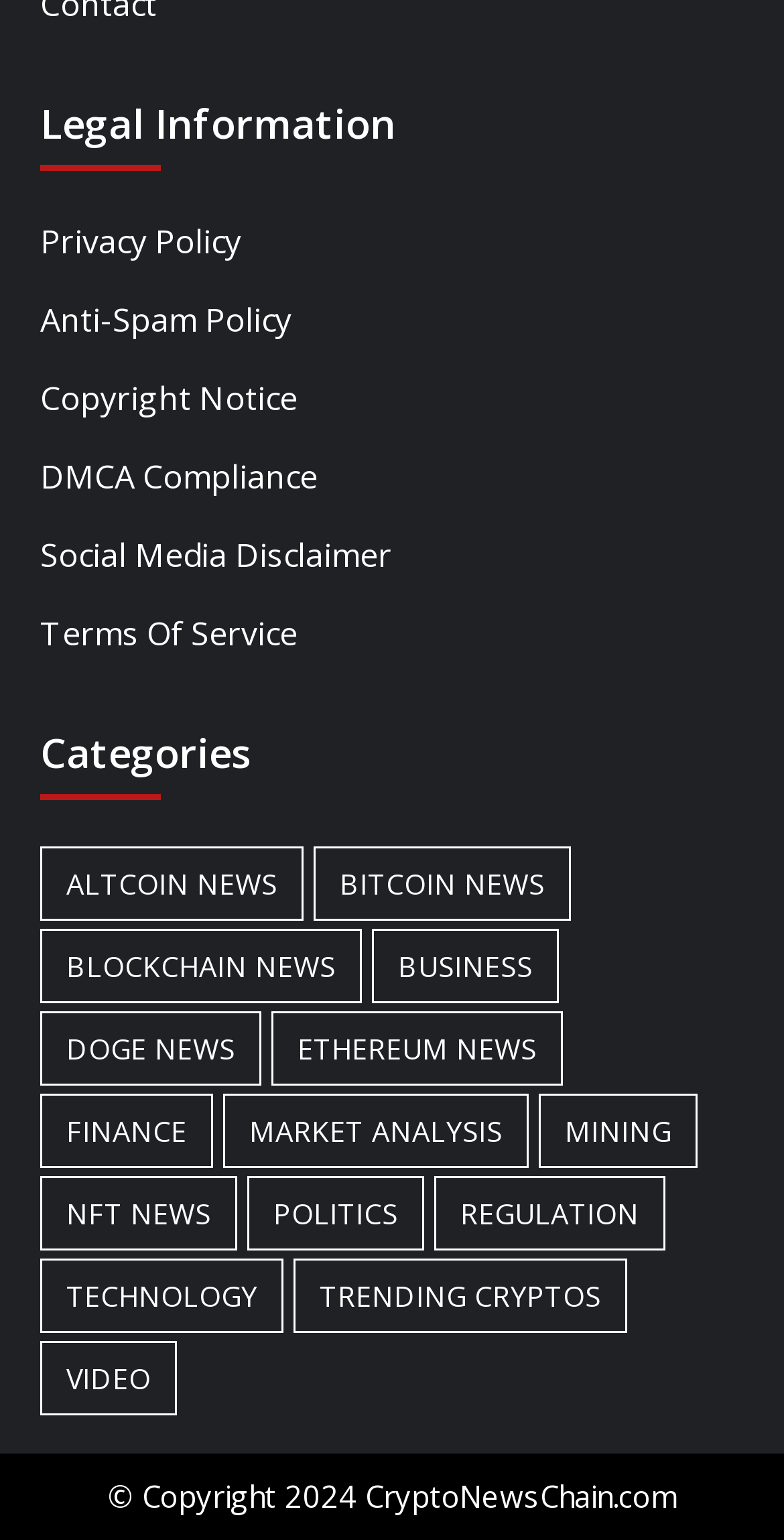Please identify the bounding box coordinates of the element that needs to be clicked to execute the following command: "Read Altcoin News". Provide the bounding box using four float numbers between 0 and 1, formatted as [left, top, right, bottom].

[0.051, 0.55, 0.387, 0.599]